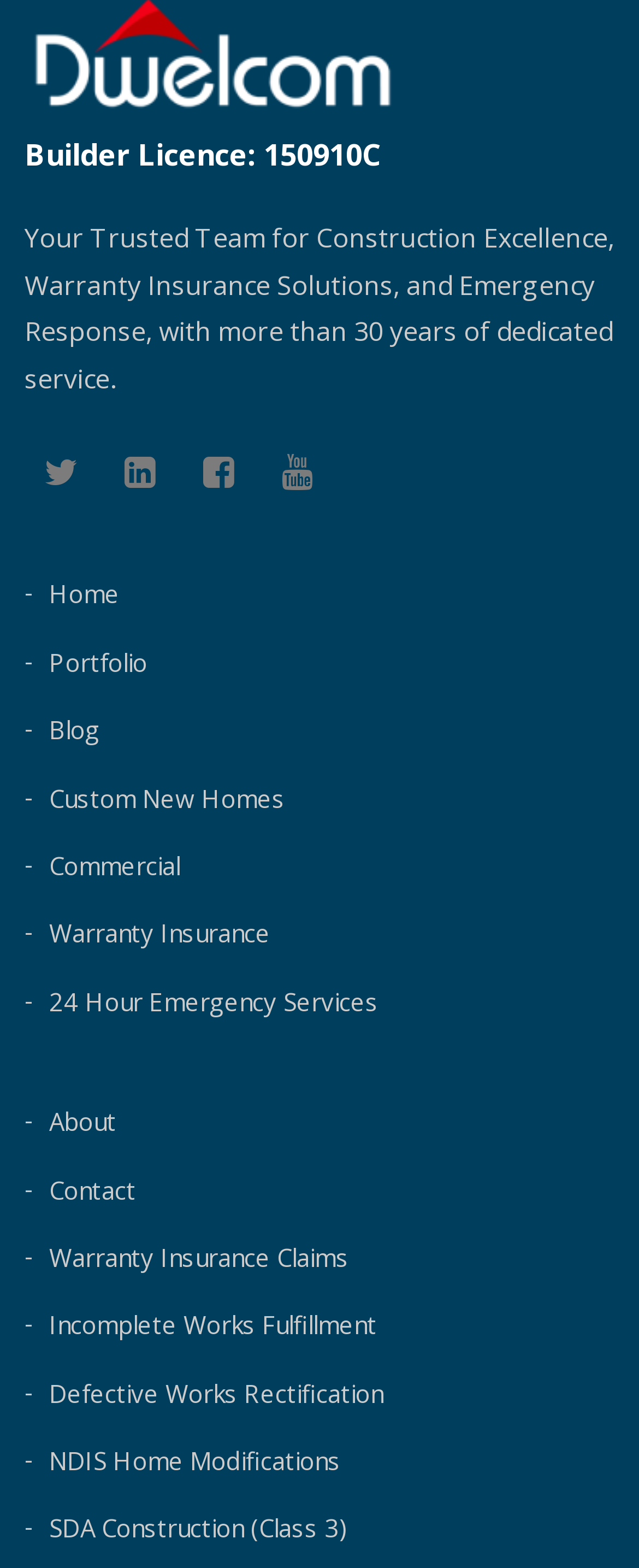Determine the bounding box coordinates of the section I need to click to execute the following instruction: "Click on the Twitter icon". Provide the coordinates as four float numbers between 0 and 1, i.e., [left, top, right, bottom].

[0.195, 0.283, 0.244, 0.318]